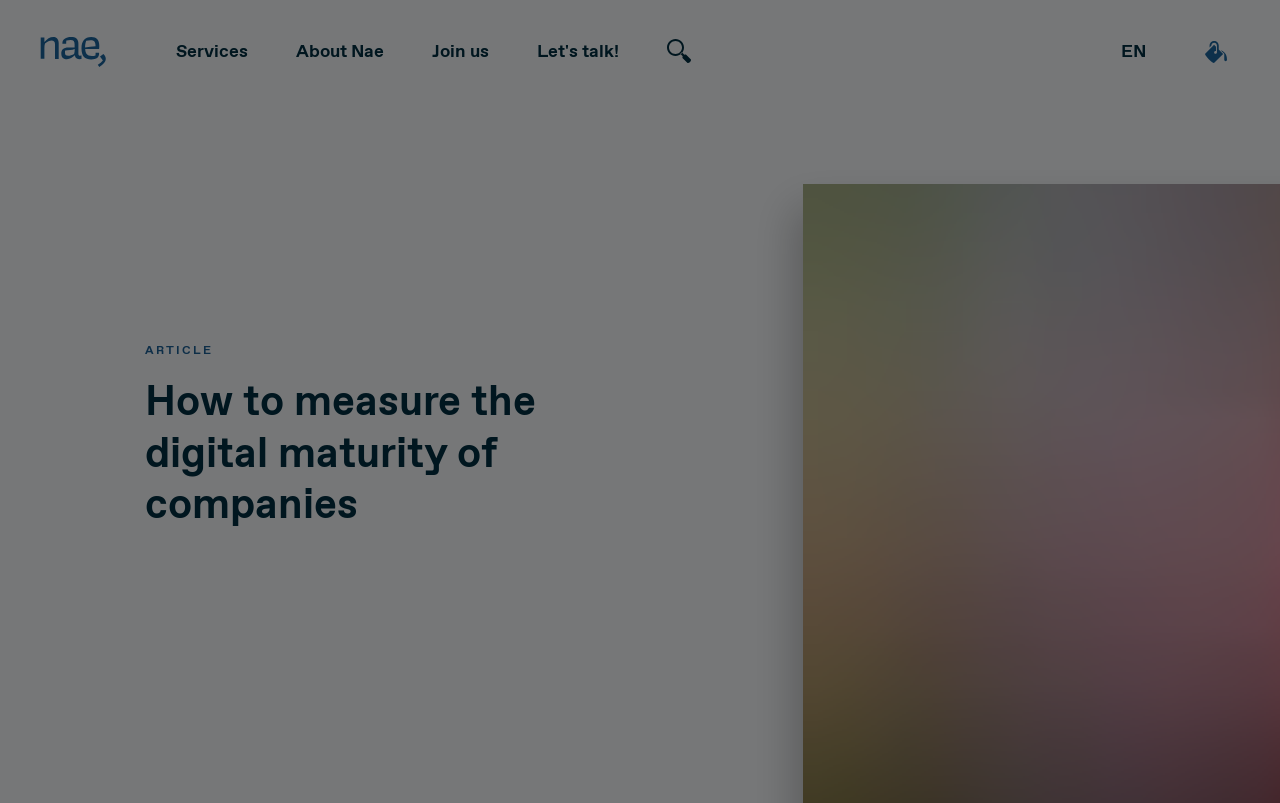Determine the bounding box for the UI element described here: "Let's talk!".

[0.401, 0.0, 0.502, 0.129]